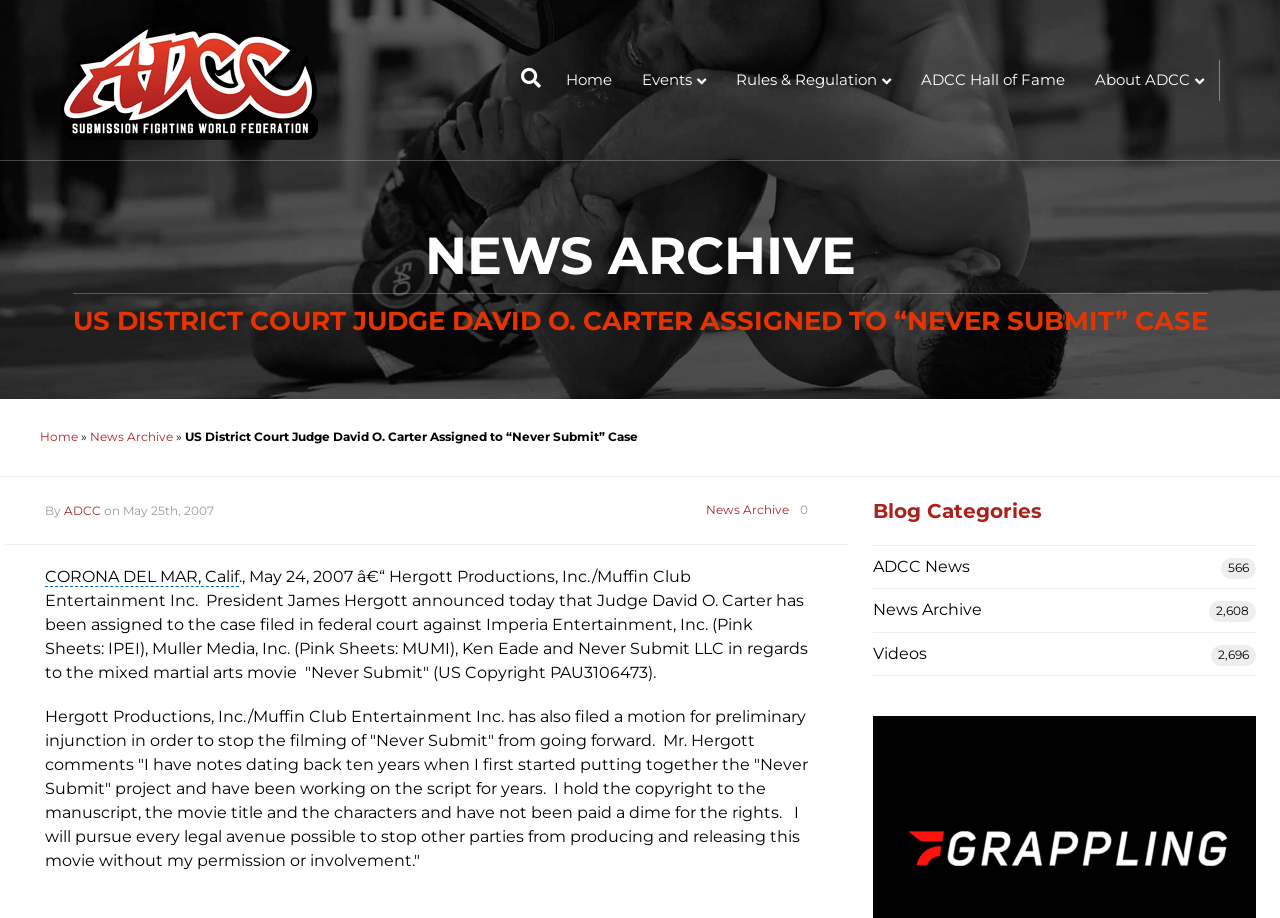Identify the bounding box coordinates of the element that should be clicked to fulfill this task: "Click on the 'ADCC Hall of Fame' link". The coordinates should be provided as four float numbers between 0 and 1, i.e., [left, top, right, bottom].

[0.708, 0.065, 0.844, 0.108]